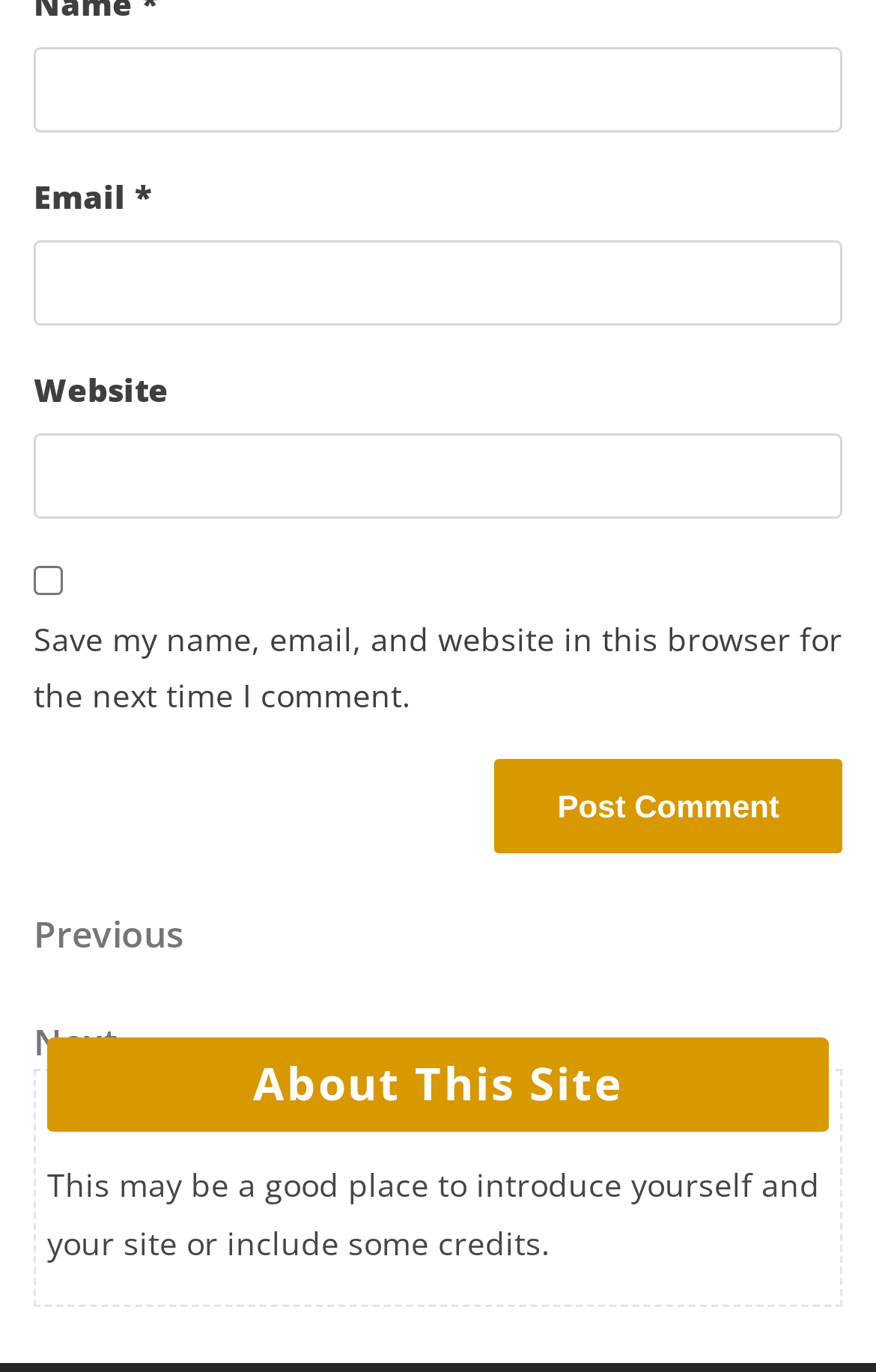What is the function of the 'Post Comment' button?
Based on the visual information, provide a detailed and comprehensive answer.

The 'Post Comment' button is located below the comment form and is likely the final step in submitting a comment. Its function is to submit the user's comment to the website.